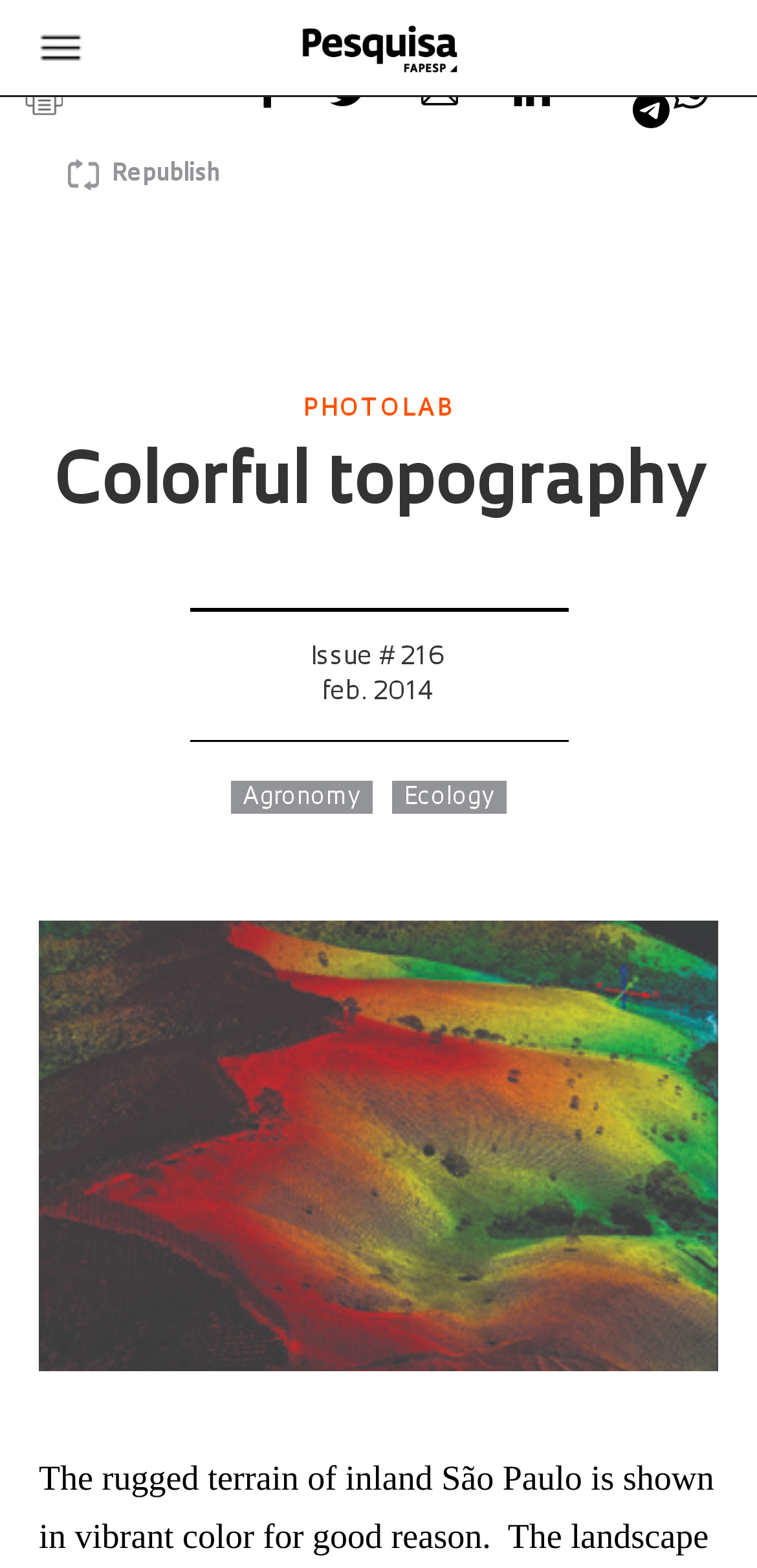What is the issue number of the magazine?
Carefully analyze the image and provide a detailed answer to the question.

I found the issue number by looking at the link 'Issue # 216 feb. 2014' below the article title.